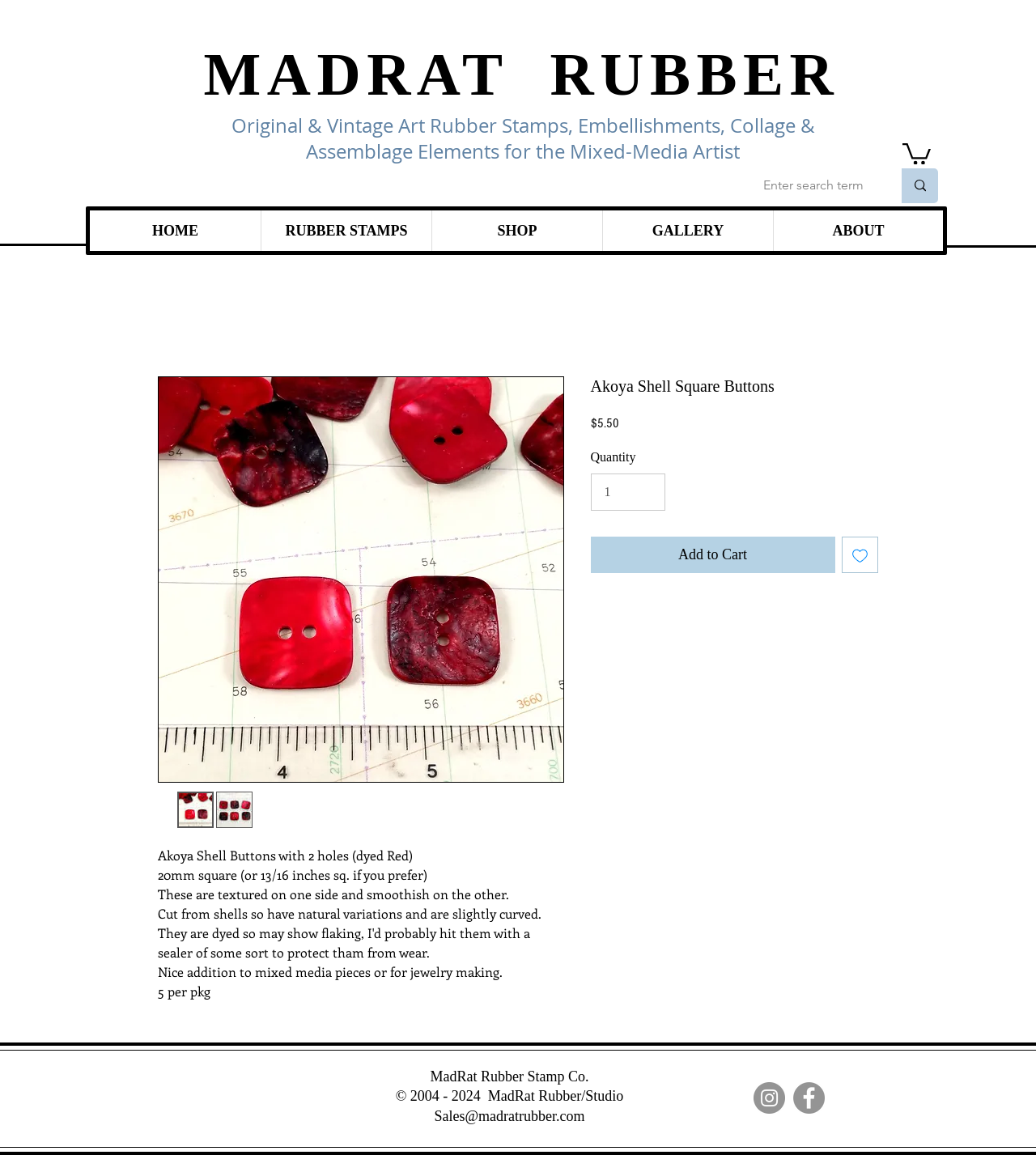Answer the following in one word or a short phrase: 
How many buttons are in a package?

5